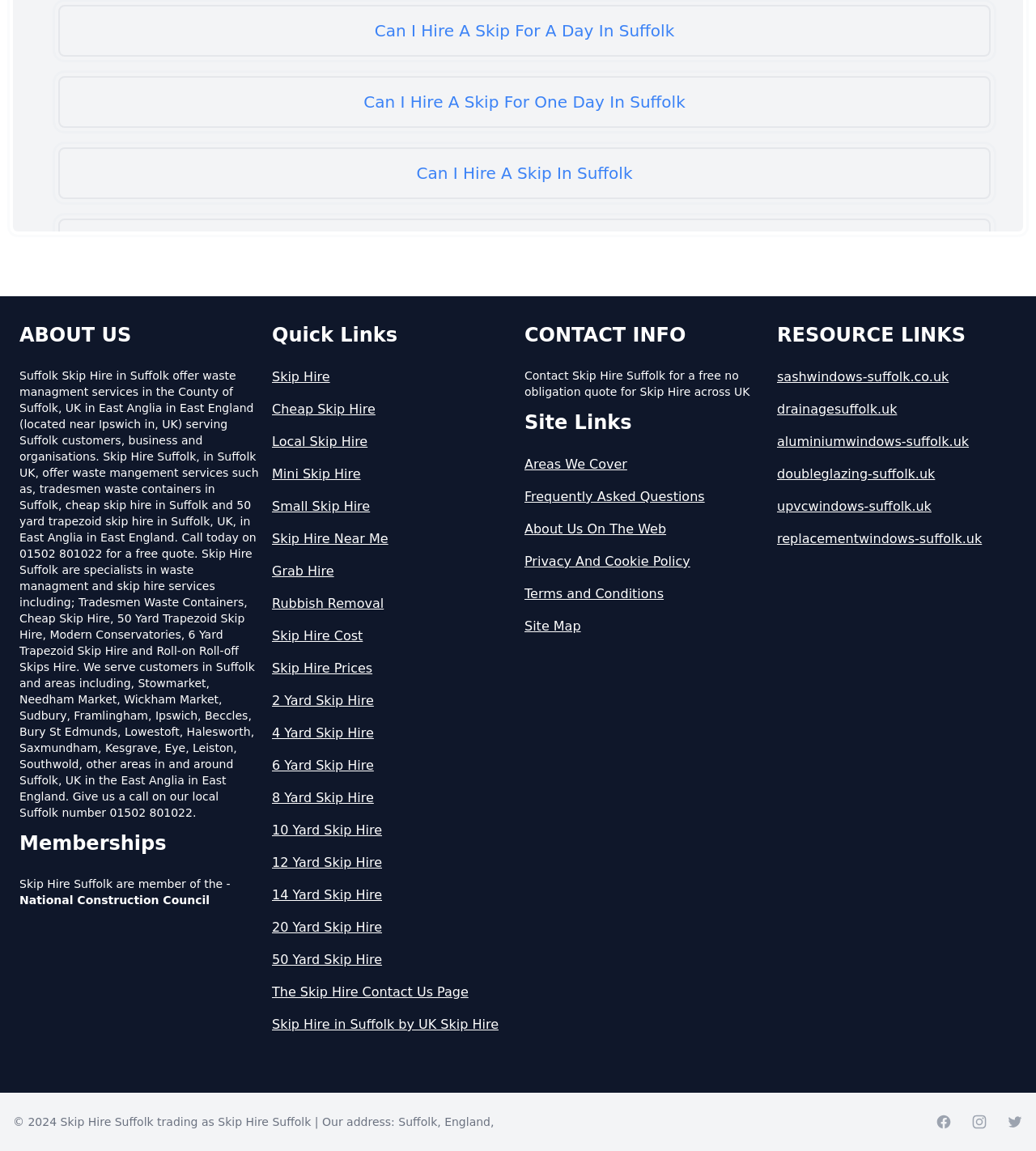How many social media links are present at the bottom of the webpage?
By examining the image, provide a one-word or phrase answer.

3